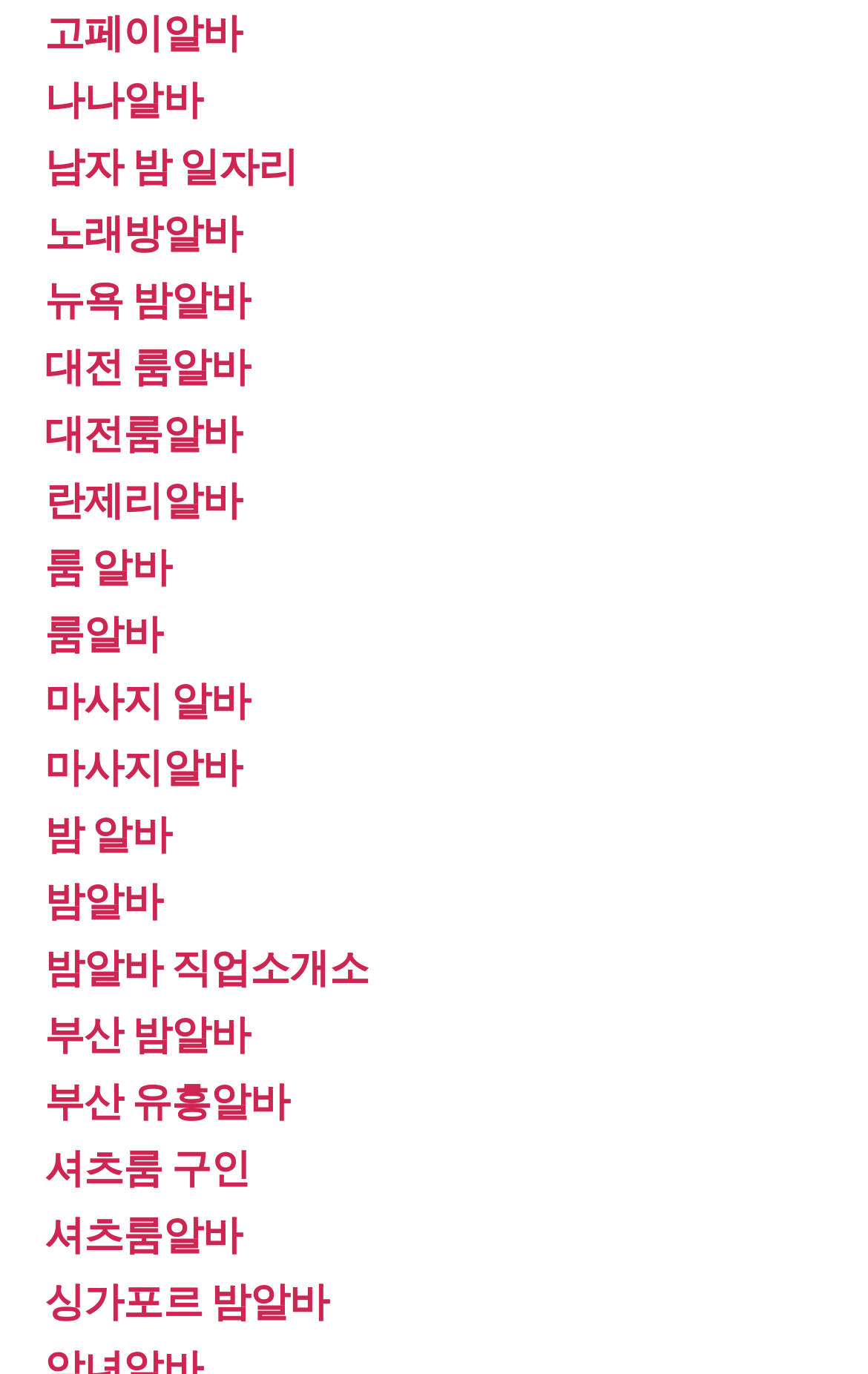Please provide a brief answer to the following inquiry using a single word or phrase:
Are there any links specific to a city?

Yes